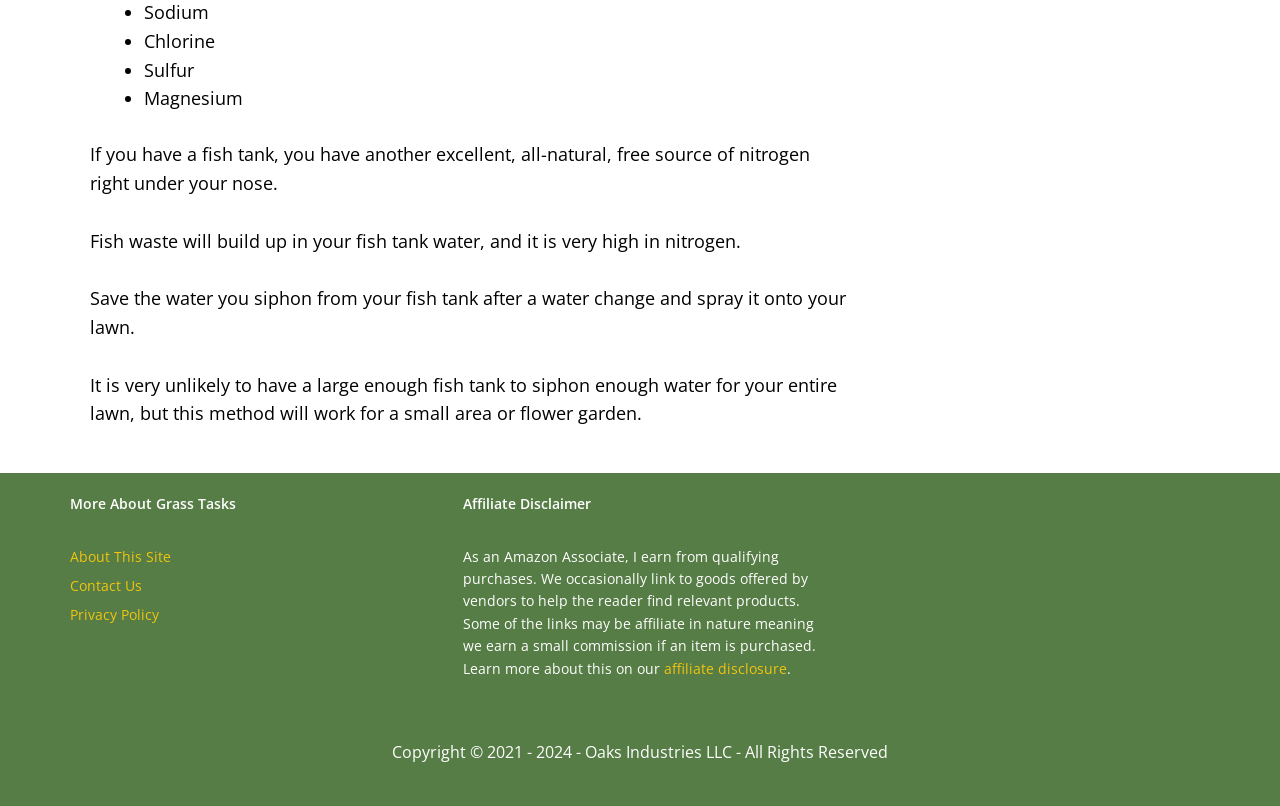From the screenshot, find the bounding box of the UI element matching this description: "About This Site". Supply the bounding box coordinates in the form [left, top, right, bottom], each a float between 0 and 1.

[0.055, 0.678, 0.134, 0.702]